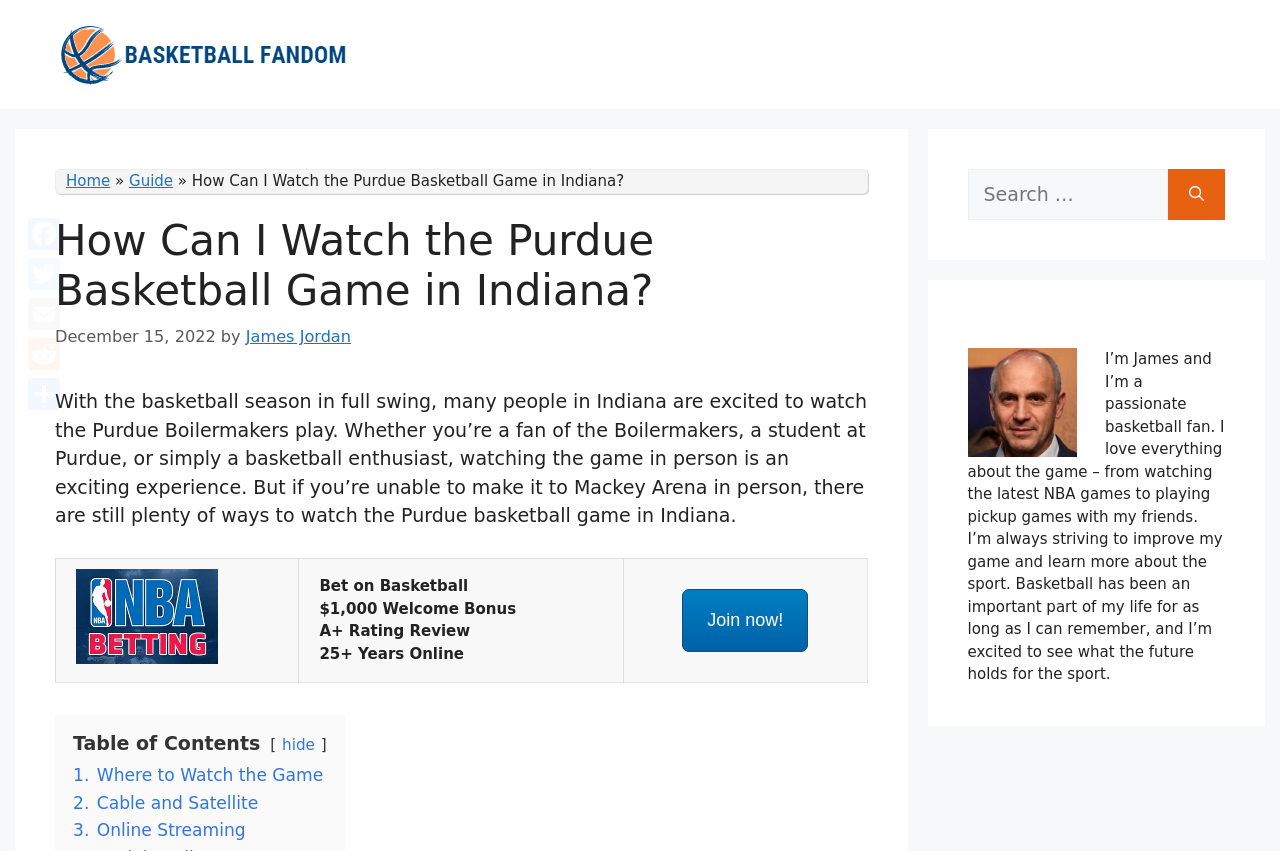What is the topic of the article?
Based on the screenshot, answer the question with a single word or phrase.

Watching Purdue basketball game in Indiana